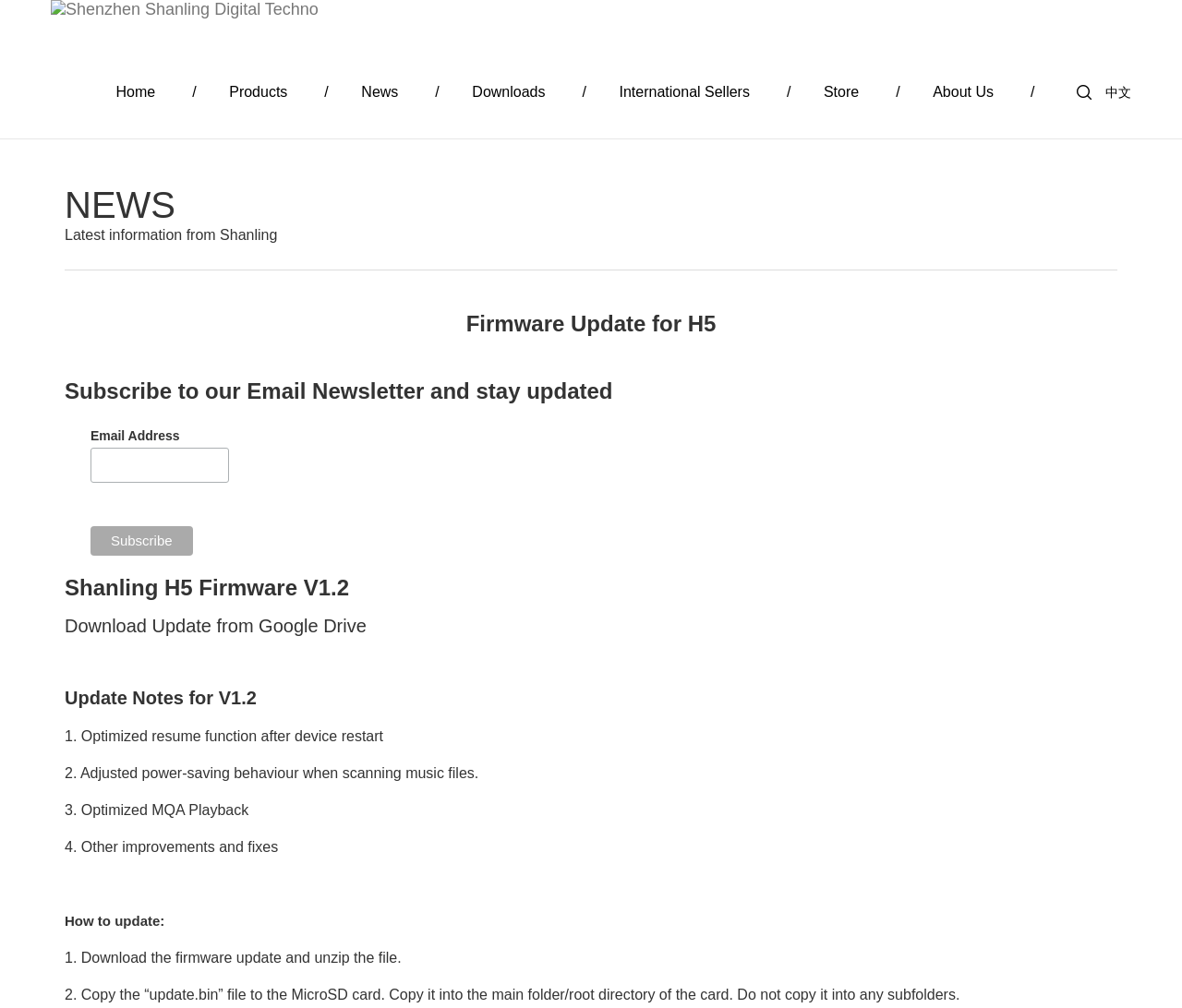Generate a thorough caption detailing the webpage content.

This webpage is about a firmware update for the H5 device from Shenzhen Shanling Digital Techno. At the top, there is a logo of Shenzhen Shanling Digital Techno, accompanied by a link to the company's homepage. Below the logo, there is a navigation menu with links to various sections of the website, including Home, Products, News, Downloads, International Sellers, Store, and About Us.

On the left side of the page, there is a heading that reads "NEWS". Below this heading, there is a brief description of the latest information from Shanling. Further down, there is a section dedicated to the firmware update, with a heading that reads "Firmware Update for H5". This section contains a brief description of the update and a call-to-action to subscribe to the company's email newsletter.

To the right of the firmware update section, there is a form to subscribe to the newsletter, with a text box to enter an email address and a "Subscribe" button. Below the form, there is a section that provides details about the firmware update, including the version number, download link, and update notes.

The update notes section lists the changes and improvements made in the new firmware version, including optimizations to the resume function, power-saving behavior, and MQA playback. There are also instructions on how to update the firmware, which involve downloading the update file, unzipping it, and copying the "update.bin" file to the MicroSD card.